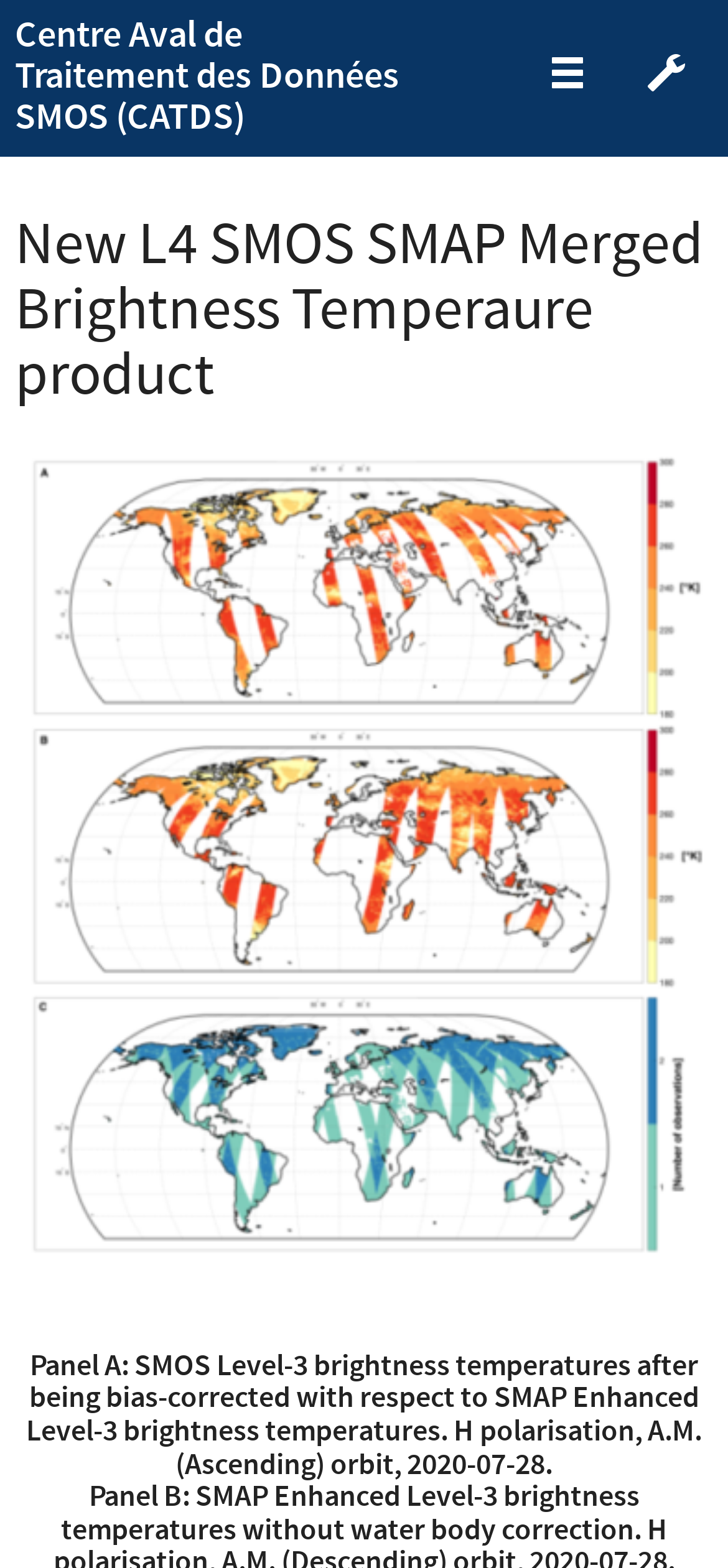Identify the main heading of the webpage and provide its text content.

Centre Aval de Traitement des Données SMOS (CATDS)